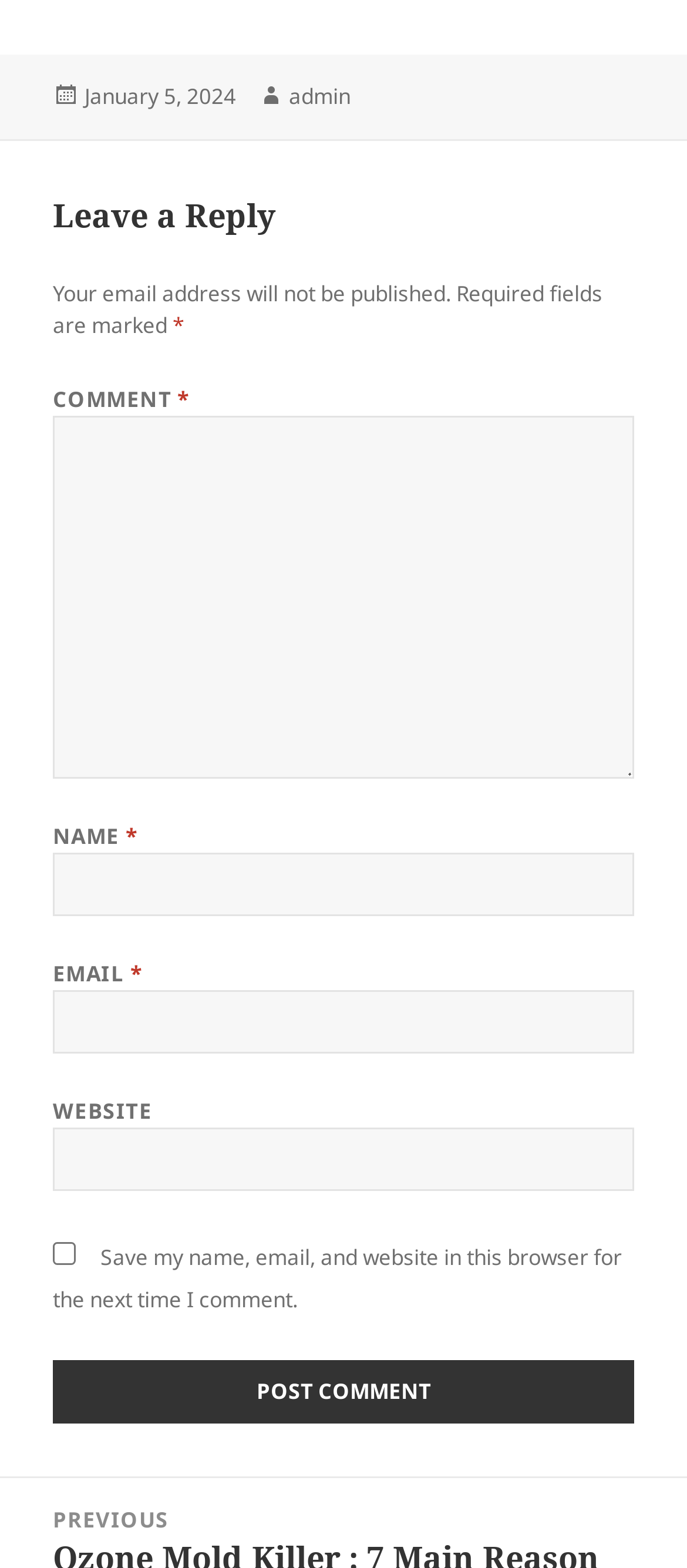What is required to post a comment?
Based on the visual details in the image, please answer the question thoroughly.

The webpage has three required fields to post a comment, which are Name, Email, and Comment. These fields are marked with an asterisk (*) symbol, indicating that they are mandatory.